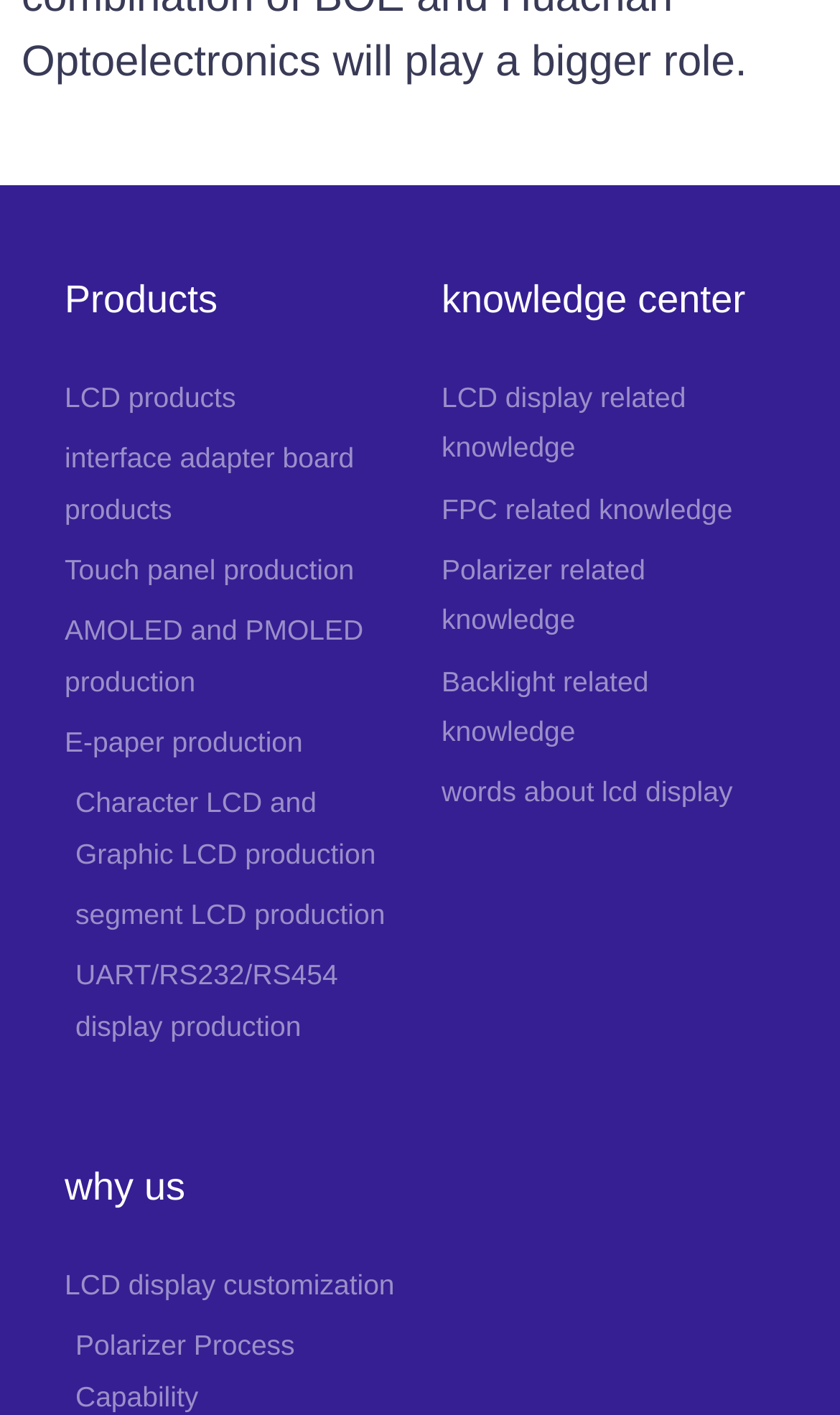Determine the bounding box for the described HTML element: "Backlight related knowledge". Ensure the coordinates are four float numbers between 0 and 1 in the format [left, top, right, bottom].

[0.526, 0.464, 0.923, 0.535]